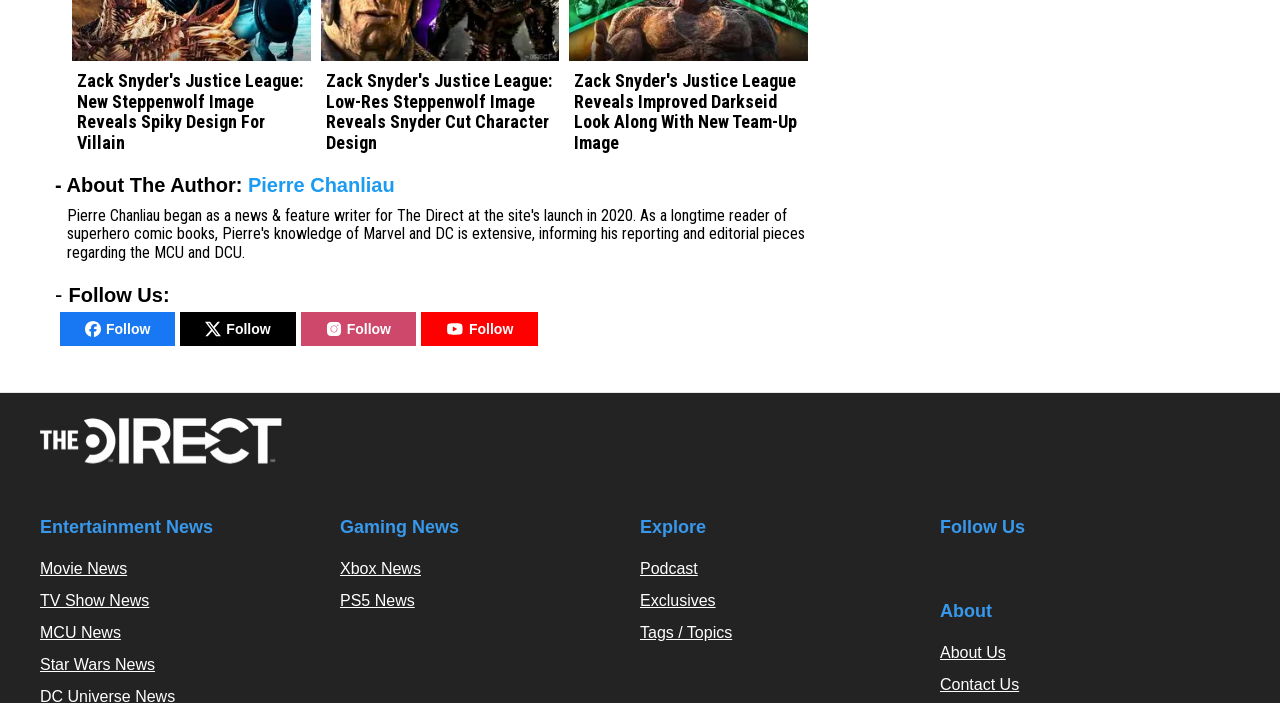What is the author's name?
Based on the visual, give a brief answer using one word or a short phrase.

Pierre Chanliau